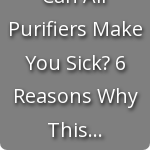How many reasons are mentioned in the title?
Refer to the screenshot and answer in one word or phrase.

6